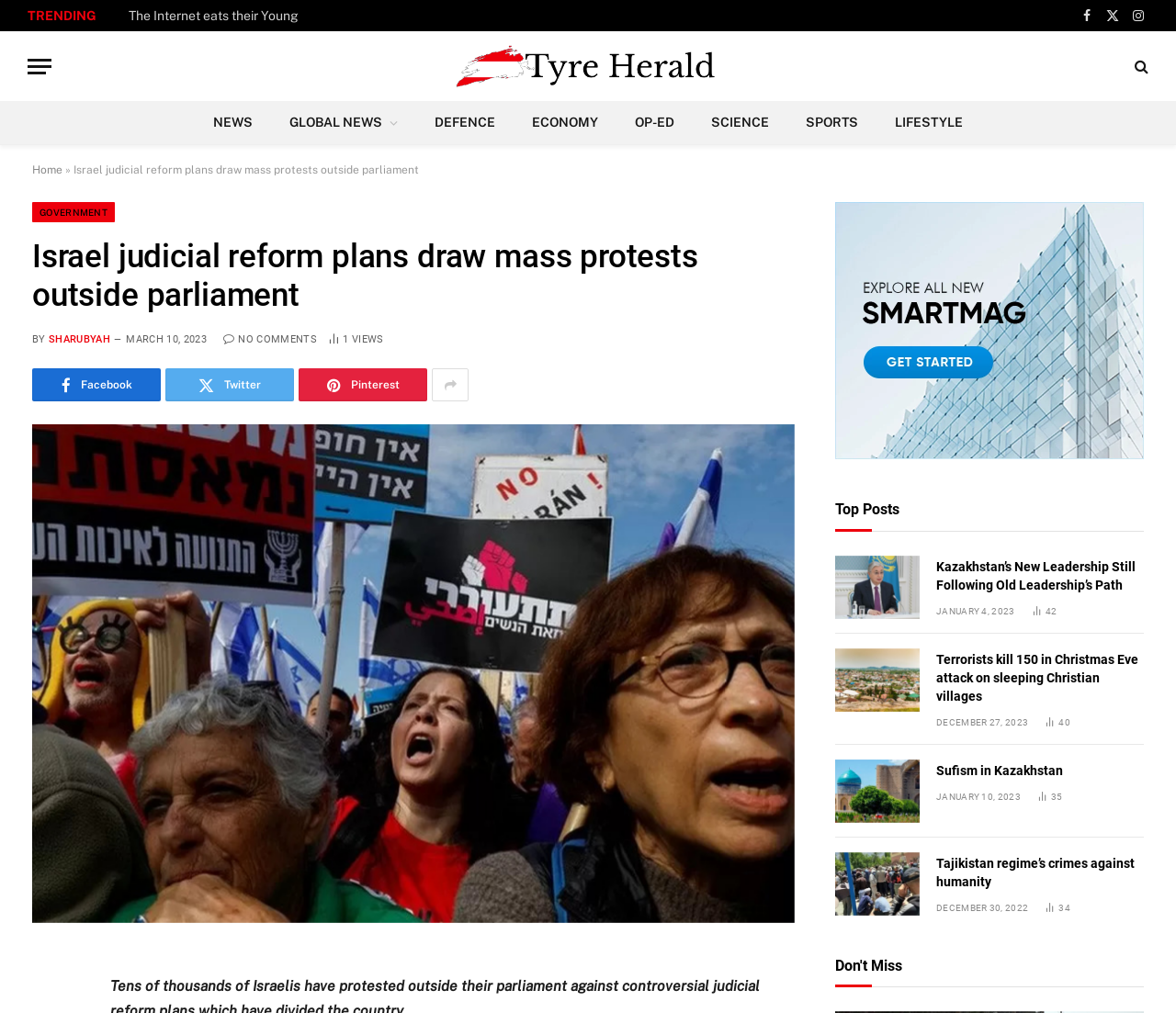Please give a succinct answer using a single word or phrase:
What is the category of the article?

GOVERNMENT